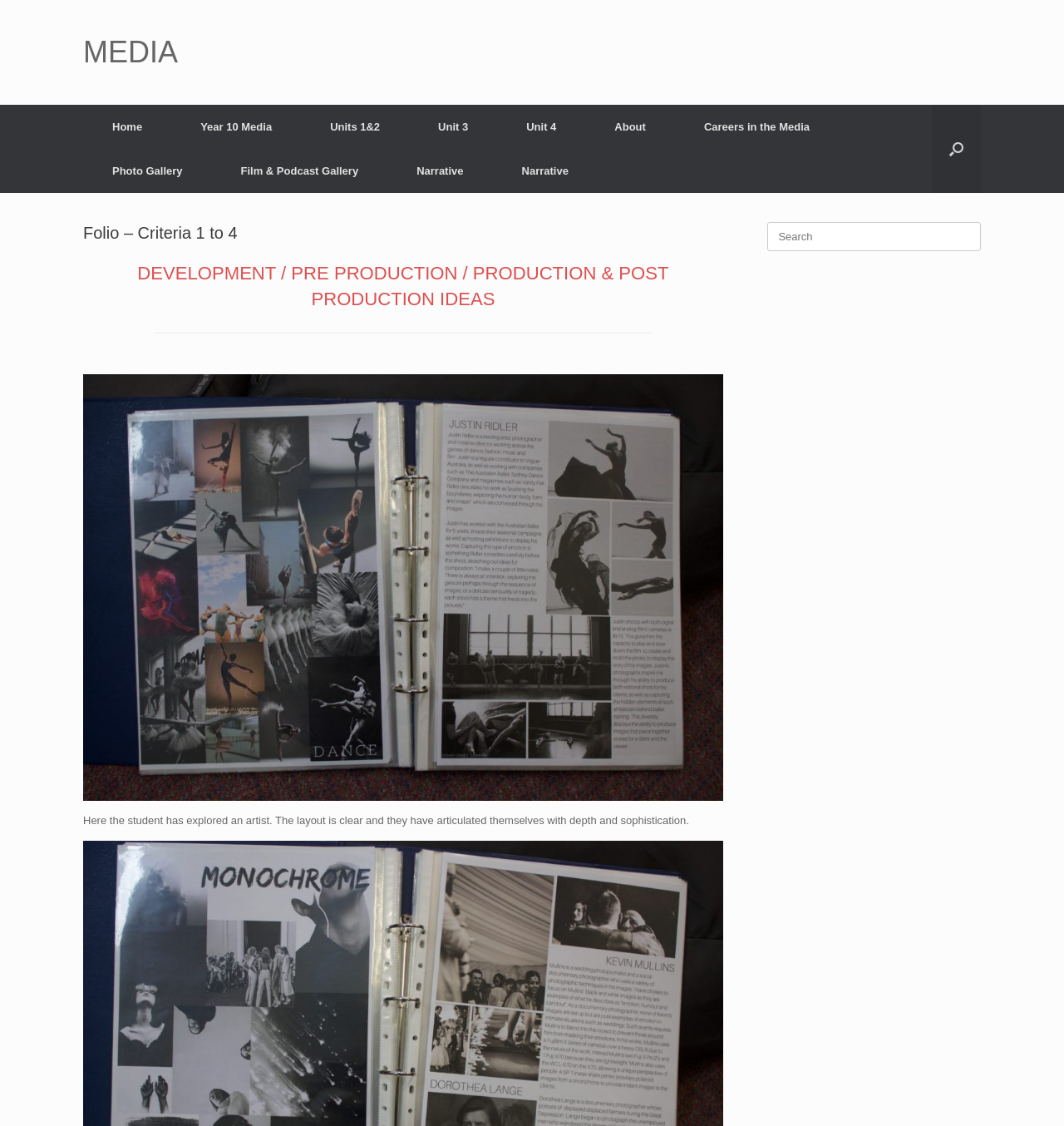Show the bounding box coordinates for the HTML element described as: "Careers in the Media".

[0.634, 0.093, 0.788, 0.132]